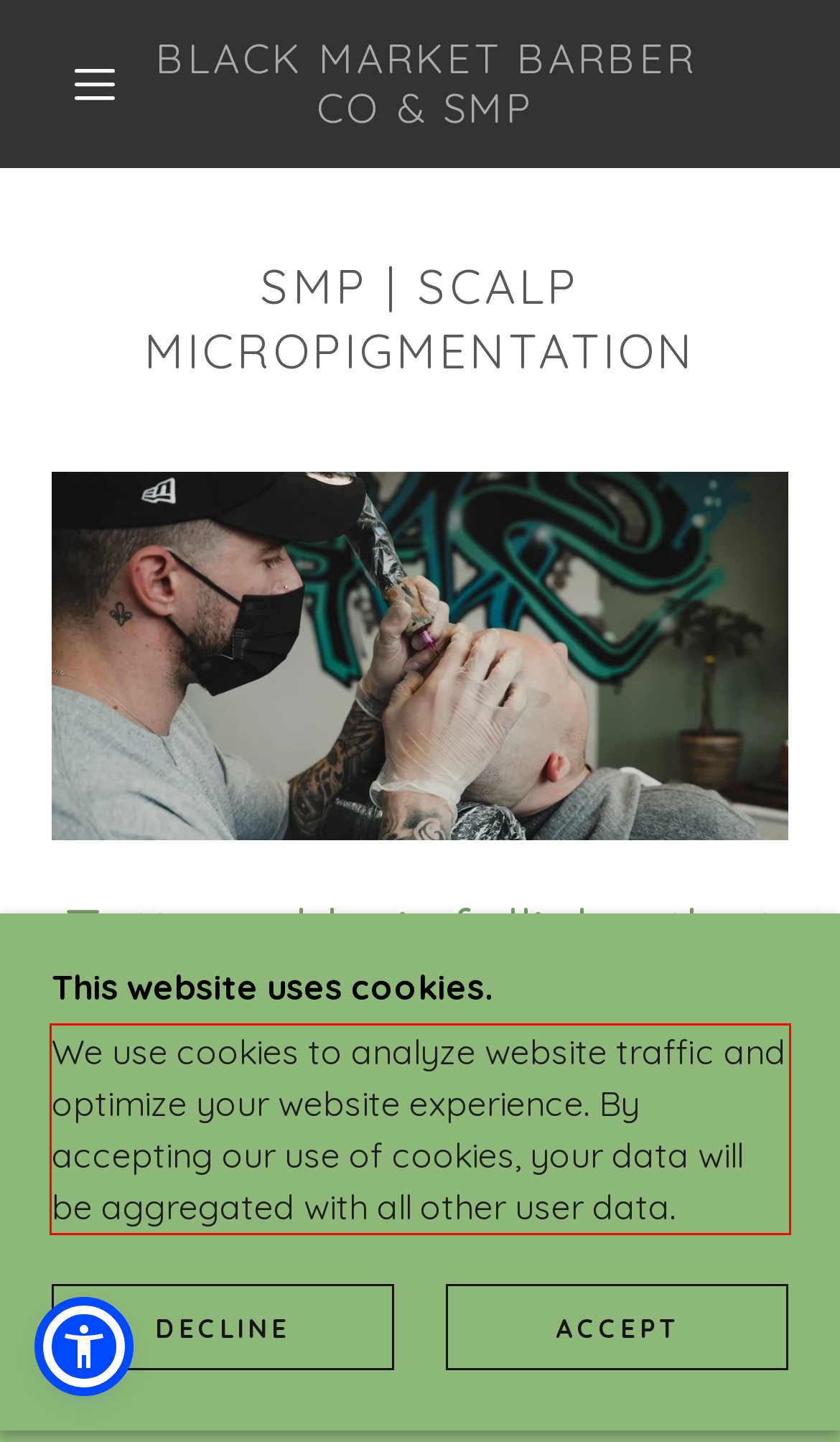Examine the webpage screenshot and use OCR to obtain the text inside the red bounding box.

We use cookies to analyze website traffic and optimize your website experience. By accepting our use of cookies, your data will be aggregated with all other user data.